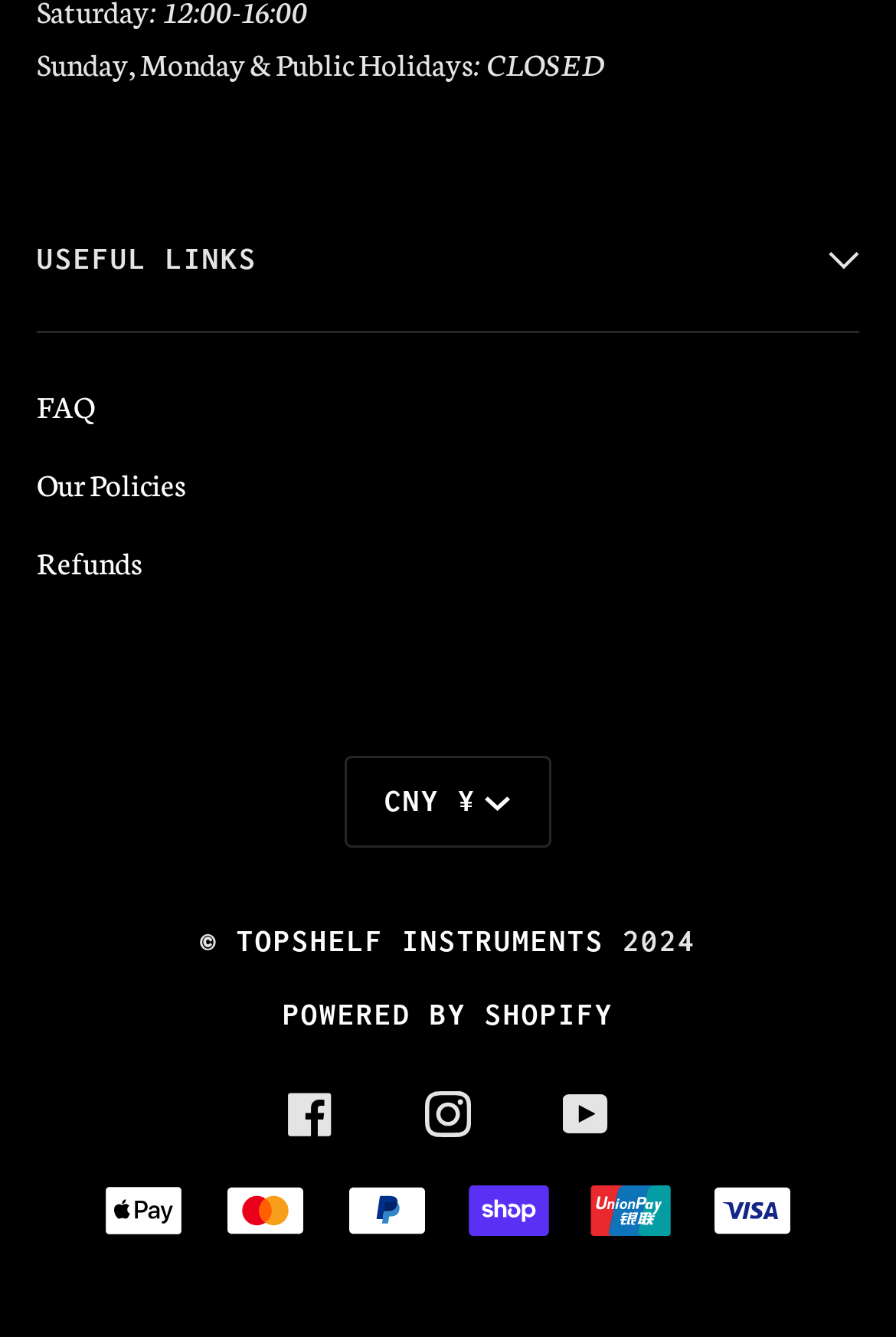Please identify the bounding box coordinates of the element I should click to complete this instruction: 'Select currency'. The coordinates should be given as four float numbers between 0 and 1, like this: [left, top, right, bottom].

[0.386, 0.566, 0.614, 0.634]